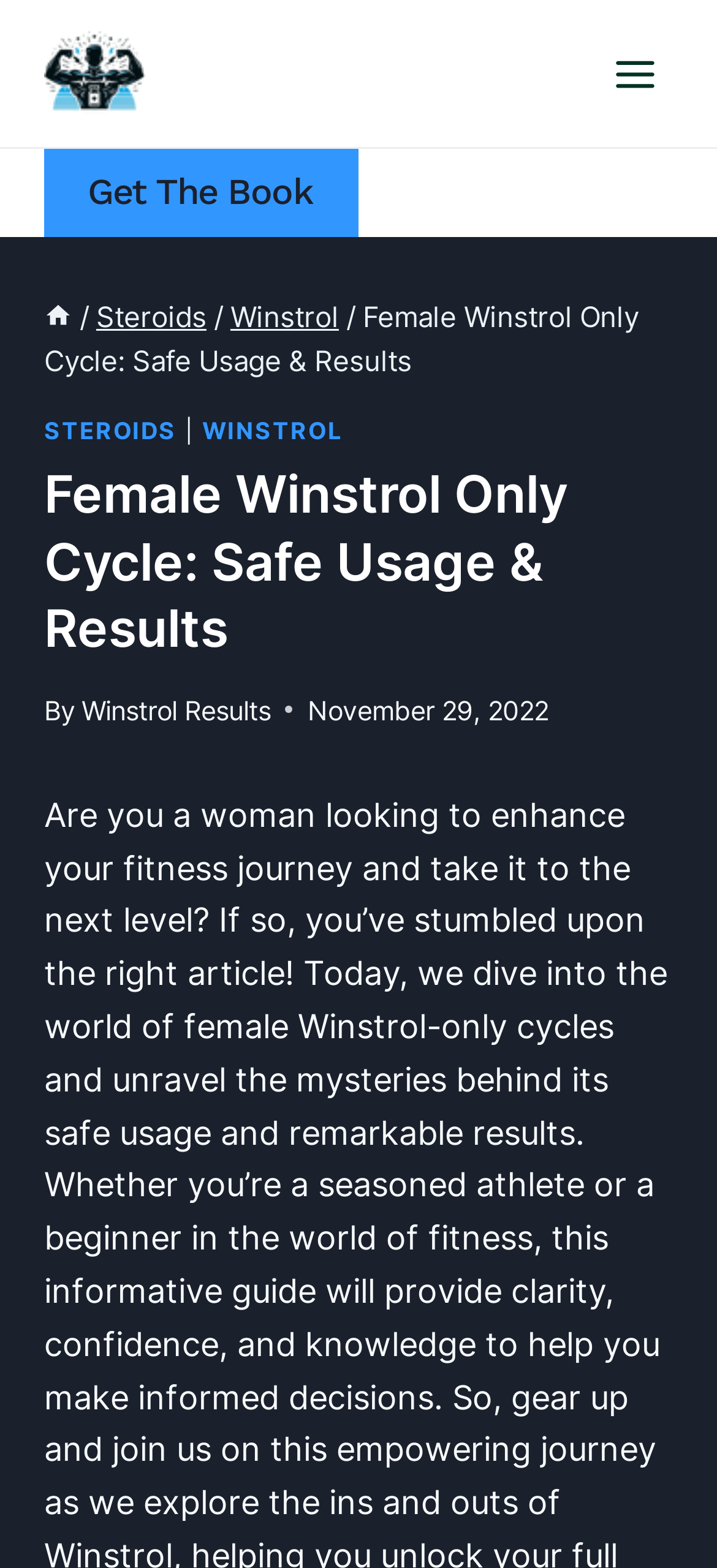Identify the bounding box coordinates of the HTML element based on this description: "Winstrol".

[0.321, 0.19, 0.473, 0.213]